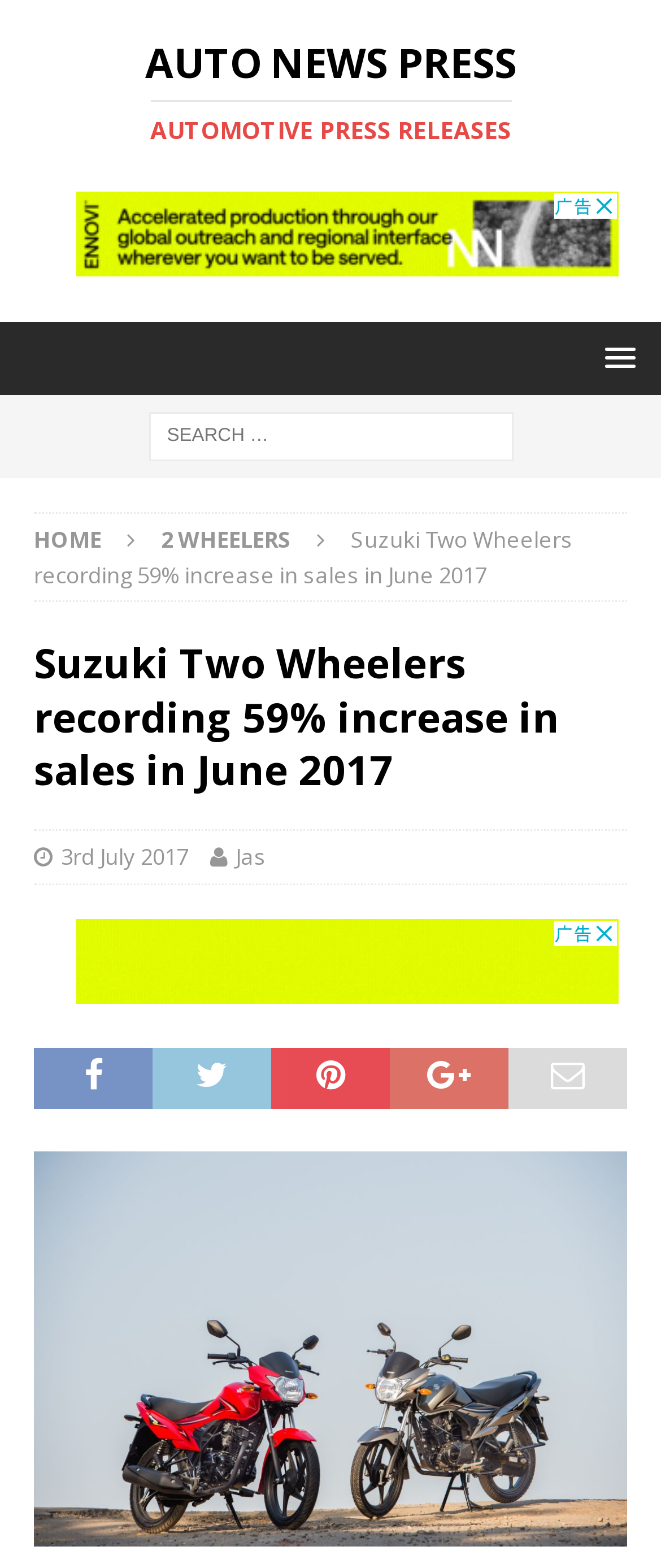Please determine the bounding box coordinates, formatted as (top-left x, top-left y, bottom-right x, bottom-right y), with all values as floating point numbers between 0 and 1. Identify the bounding box of the region described as: aria-label="Advertisement" name="aswift_1" title="Advertisement"

[0.051, 0.586, 1.0, 0.64]